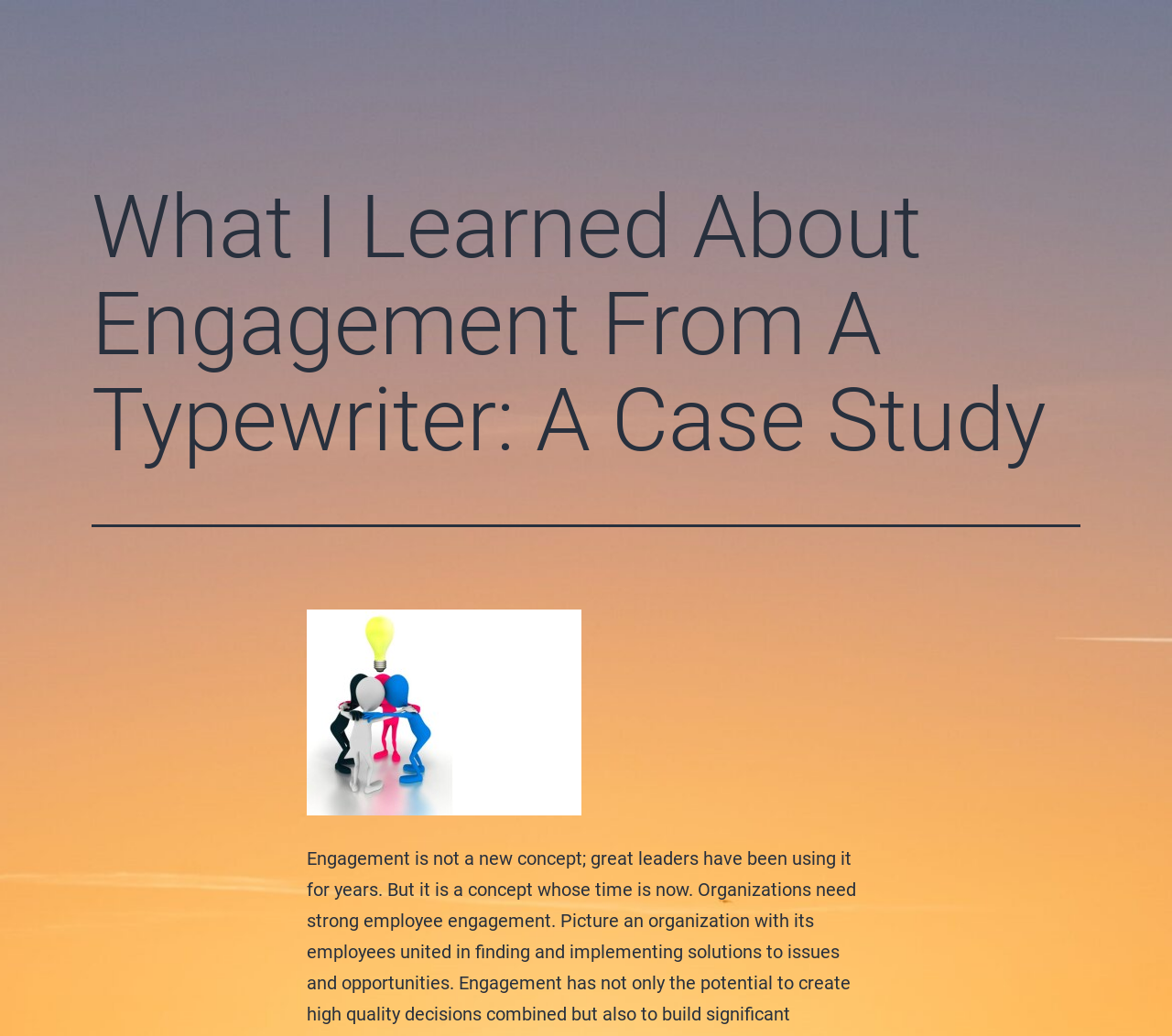Identify the bounding box of the HTML element described here: "Perhaps Today!". Provide the coordinates as four float numbers between 0 and 1: [left, top, right, bottom].

[0.077, 0.071, 0.135, 0.122]